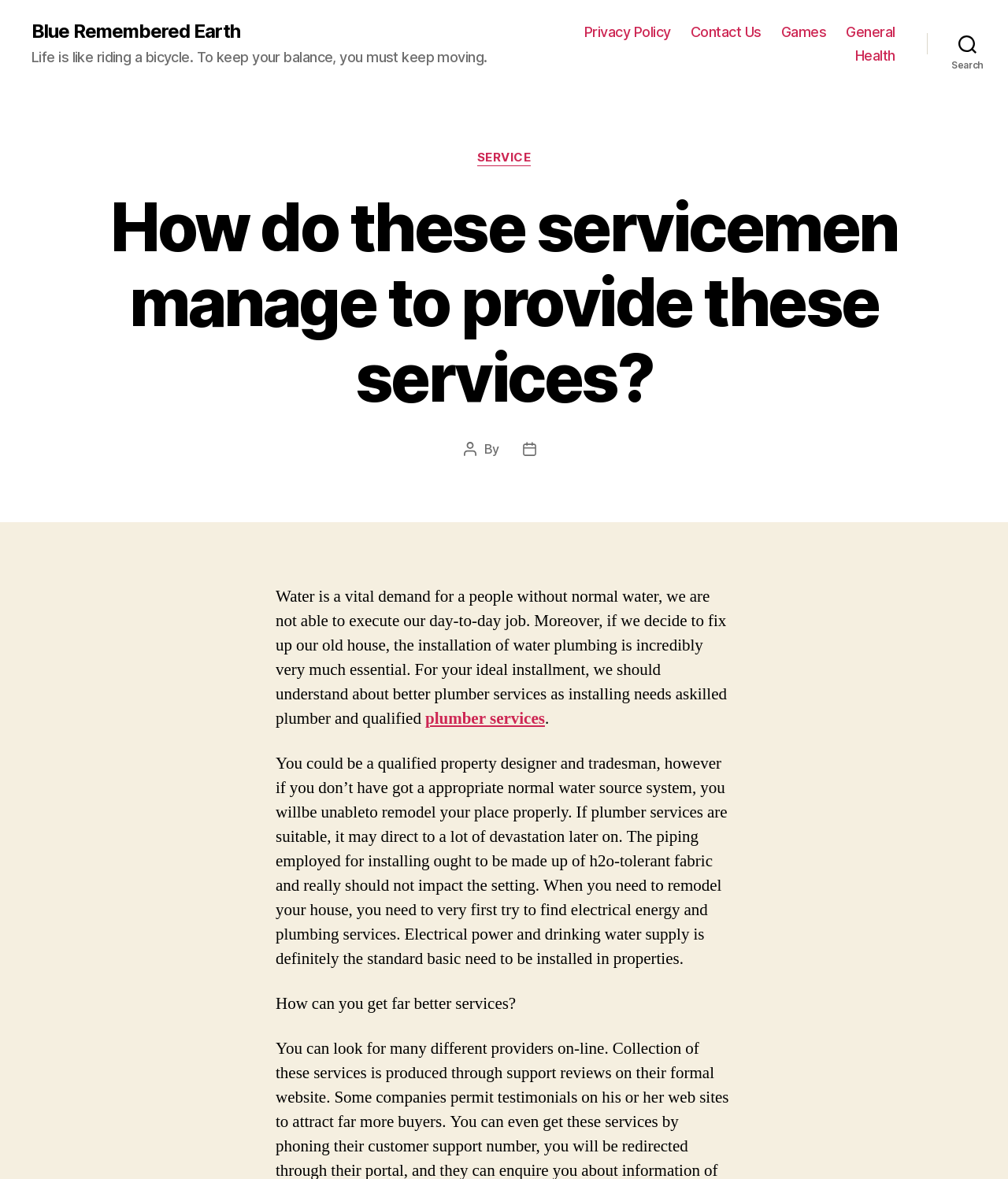What is the author asking about?
Could you answer the question with a detailed and thorough explanation?

The author is asking 'How can you get better services?' which implies that the author is seeking ways to obtain improved services, possibly related to plumber services.